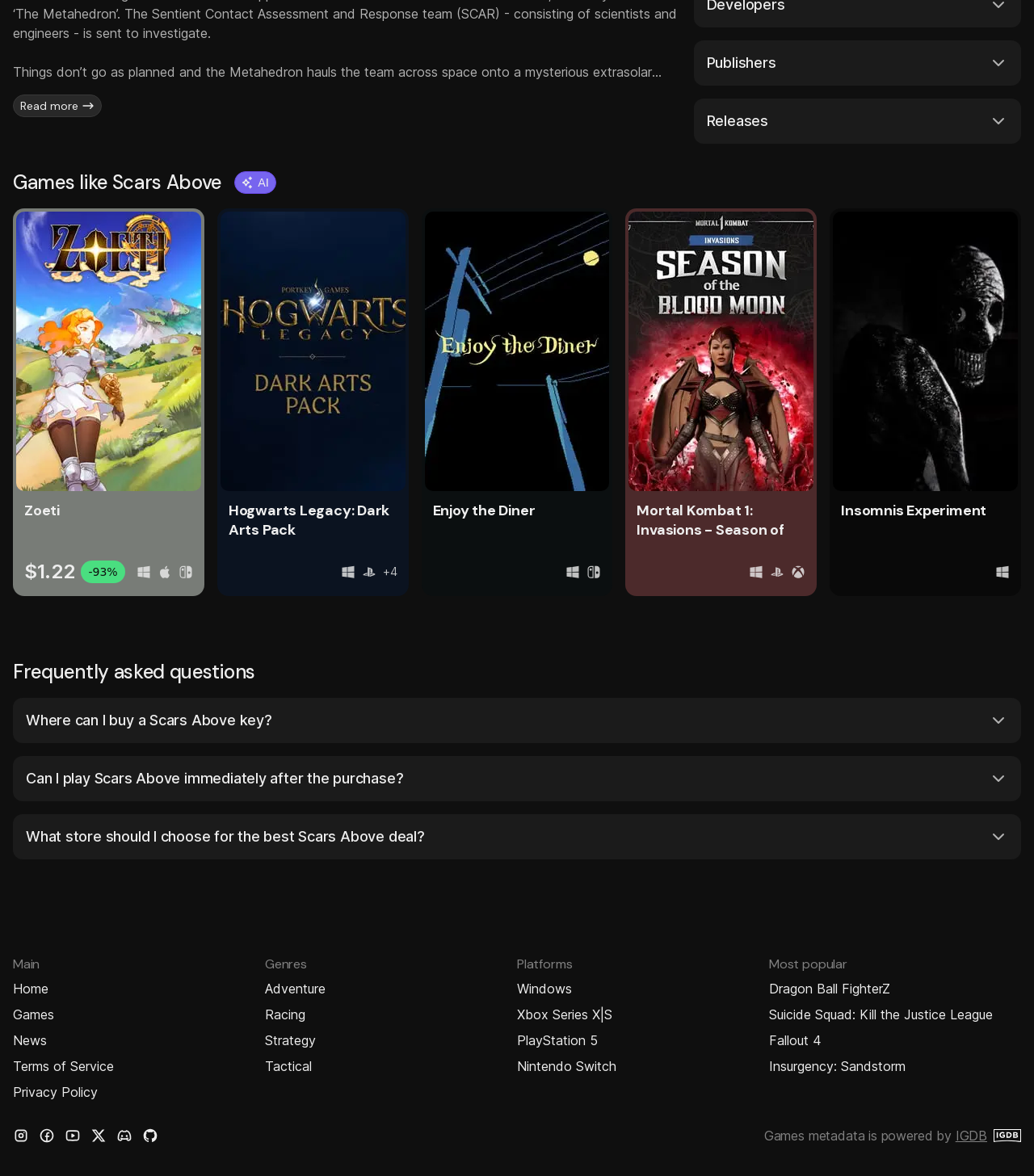From the webpage screenshot, predict the bounding box coordinates (top-left x, top-left y, bottom-right x, bottom-right y) for the UI element described here: Games

[0.012, 0.854, 0.11, 0.871]